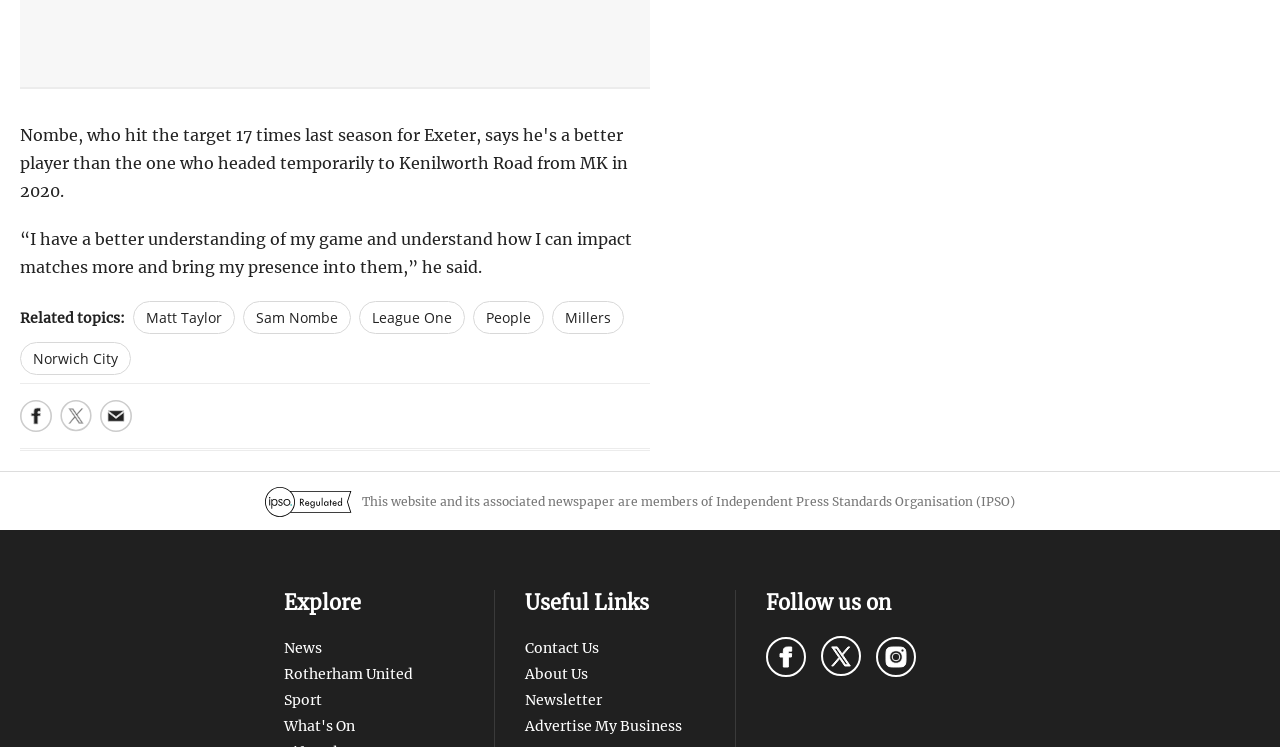What is the topic of the article?
Analyze the screenshot and provide a detailed answer to the question.

The article appears to be about Rotherham United, a football team, as the quote from a player is mentioned, and there are links to related topics such as League One and Norwich City.